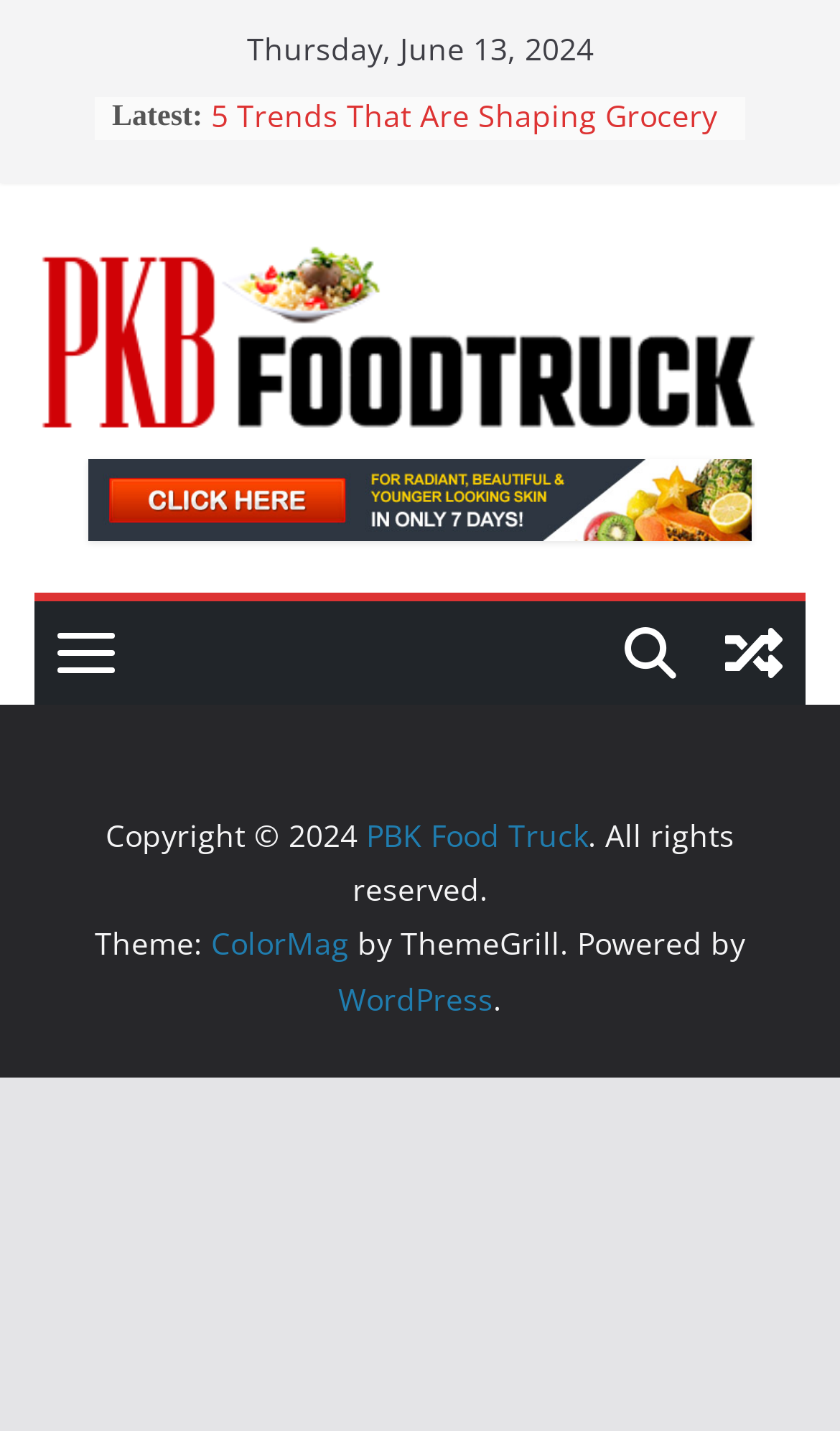From the screenshot, find the bounding box of the UI element matching this description: "title="View a random post"". Supply the bounding box coordinates in the form [left, top, right, bottom], each a float between 0 and 1.

[0.836, 0.42, 0.959, 0.492]